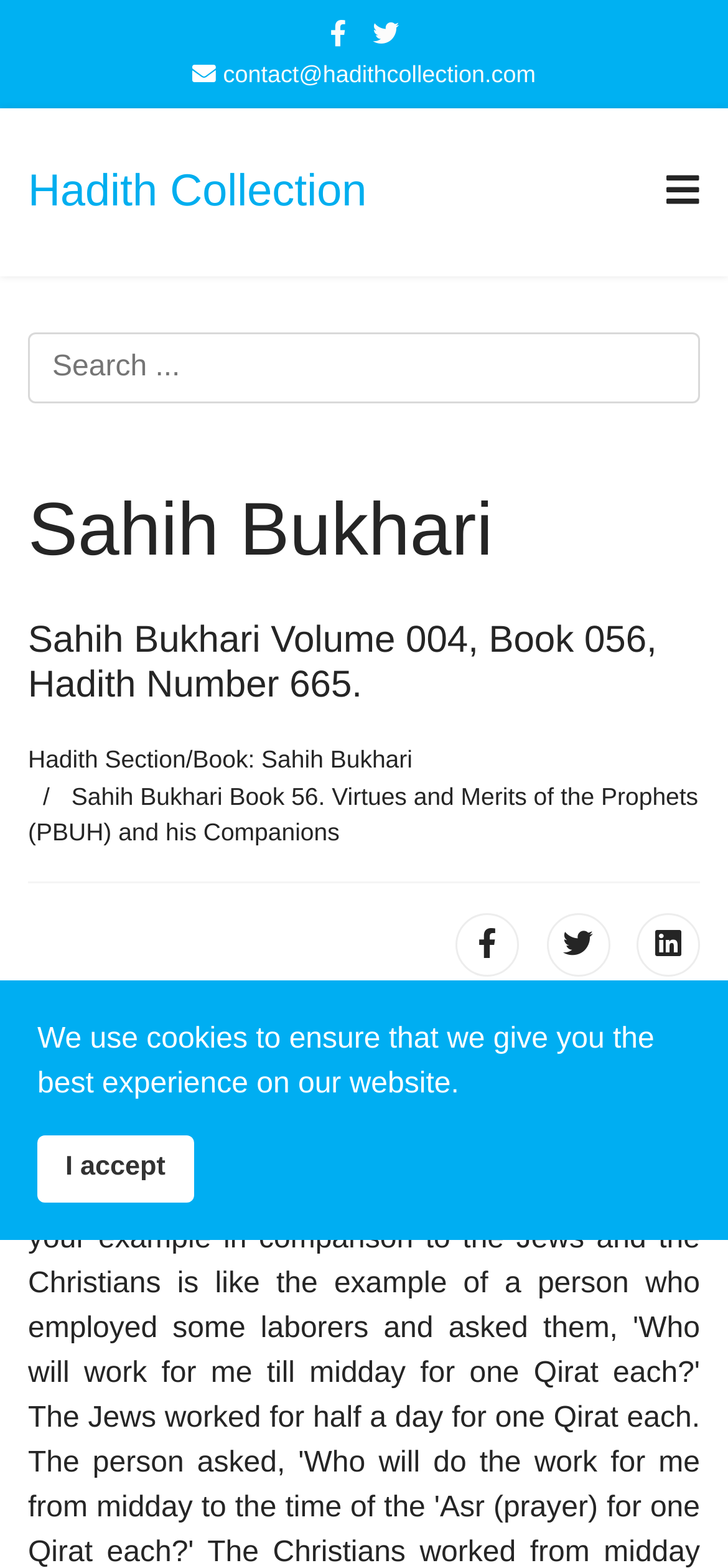Give an extensive and precise description of the webpage.

The webpage appears to be a hadith collection page, specifically displaying Hadith Number 665 from Sahih Bukhari Volume 004, Book 056. 

At the top, there are social media links to Facebook and Twitter, as well as a contact email link. A prominent link to "Hadith Collection" is also present. On the right side, a "Navigation" link is located. 

A search bar is situated below the top links, accompanied by a heading that reads "Sahih Bukhari". Below the search bar, there is a more specific heading that mentions the volume, book, and hadith number. 

The main content area has a section labeled "Hadith Section/Book", which contains a link to "Sahih Bukhari". Below this, there is a category description that reads "Virtues and Merits of the Prophets (PBUH) and his Companions", which is also a link. 

Three icons, possibly representing font size adjustment options, are positioned near the bottom of the page. 

At the very bottom, there is a table containing a message about the website's use of cookies, along with an "I accept" link.